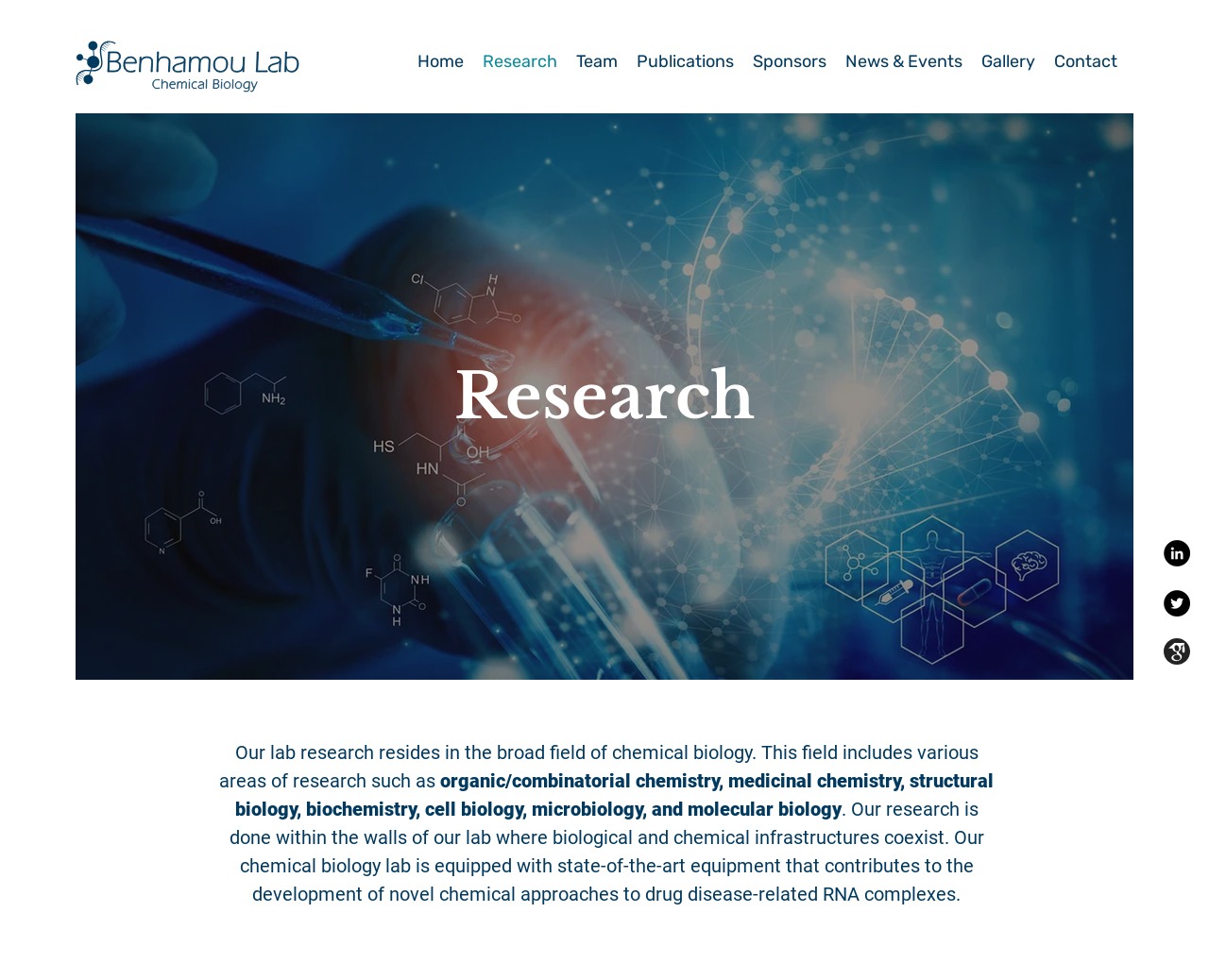Using a single word or phrase, answer the following question: 
What is the object held in the hand in the image?

A test tube